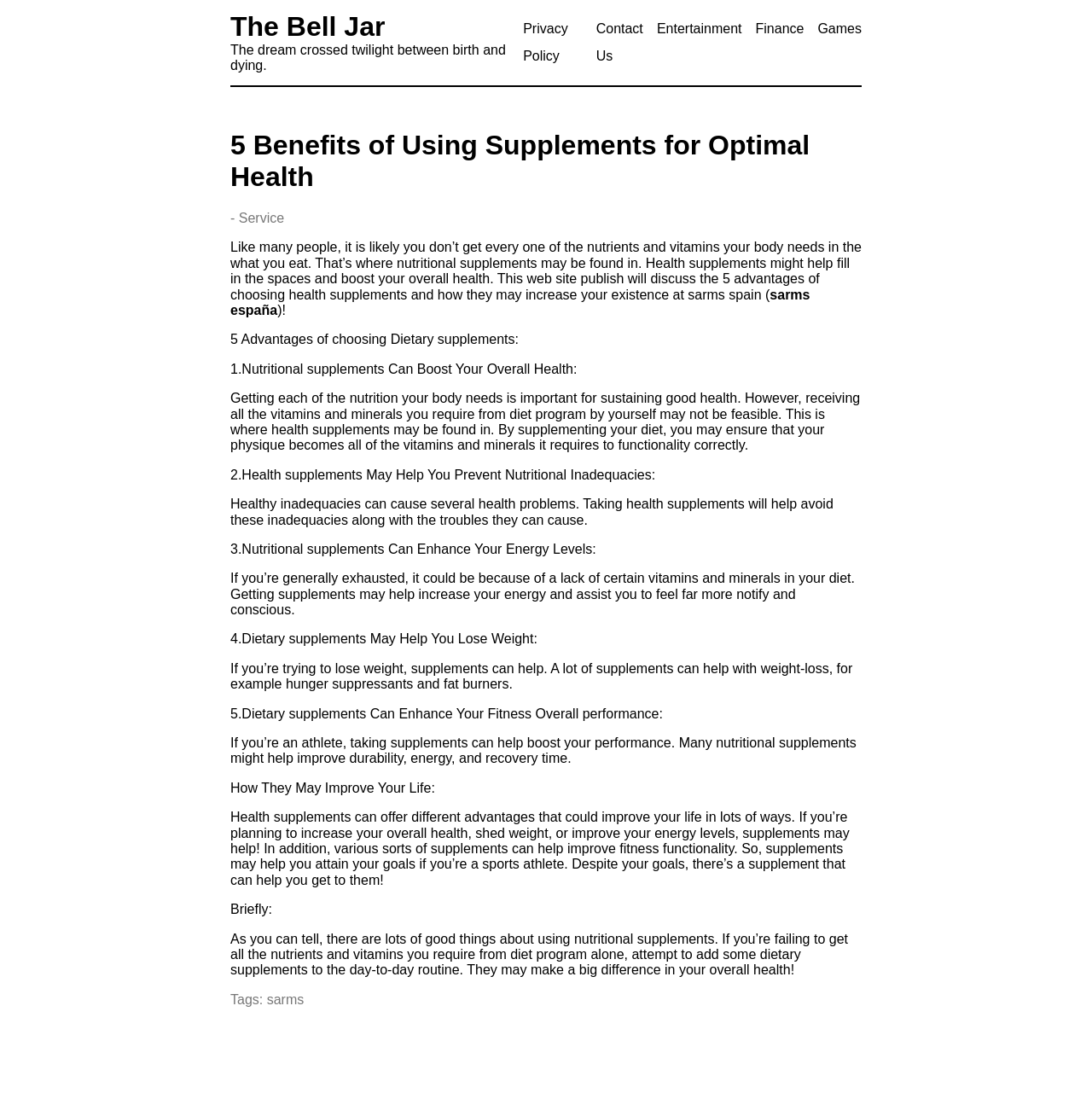Point out the bounding box coordinates of the section to click in order to follow this instruction: "Read more about 'sarms españa'".

[0.211, 0.263, 0.742, 0.29]